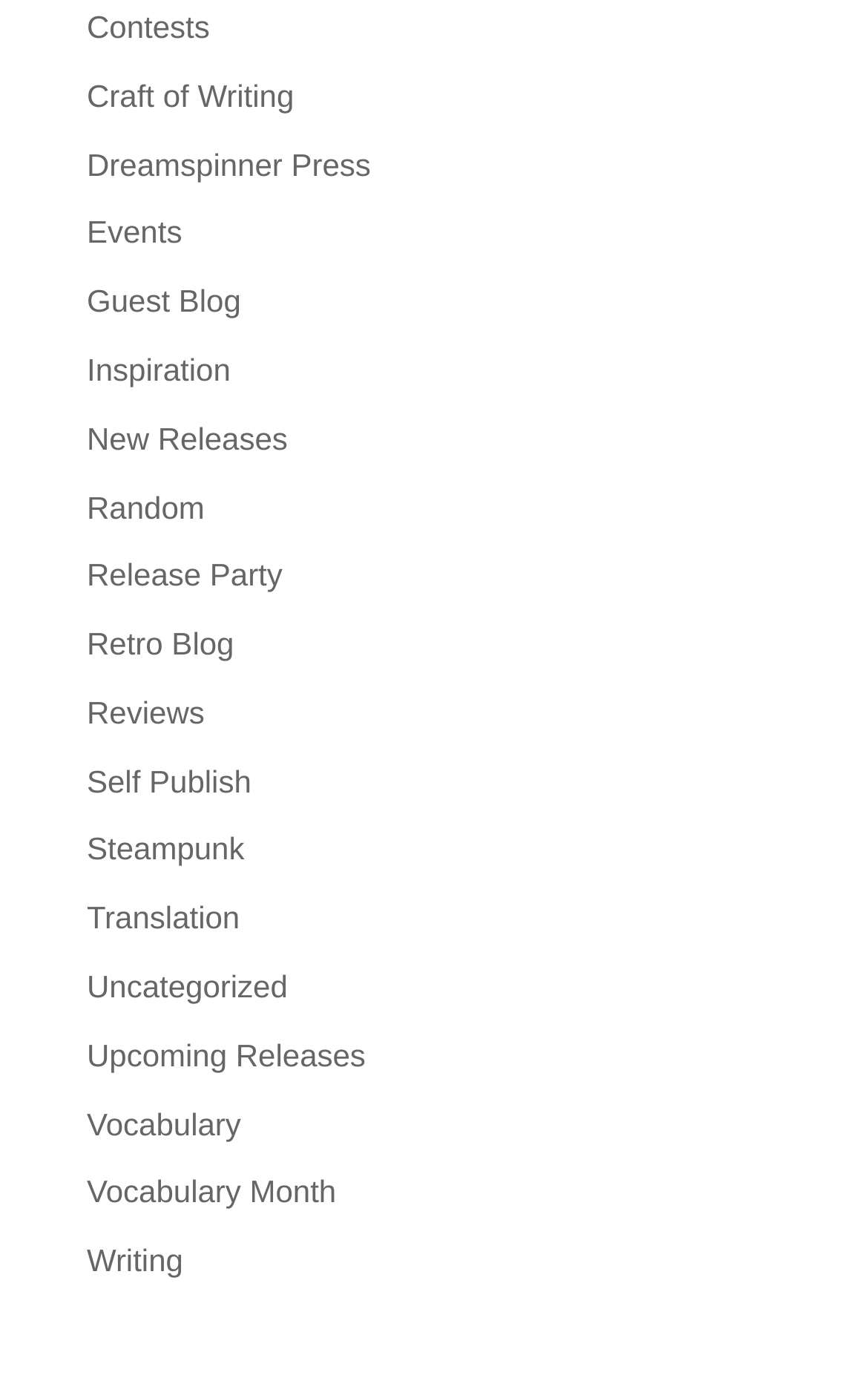Identify the bounding box of the UI element described as follows: "Writing". Provide the coordinates as four float numbers in the range of 0 to 1 [left, top, right, bottom].

[0.1, 0.902, 0.211, 0.928]